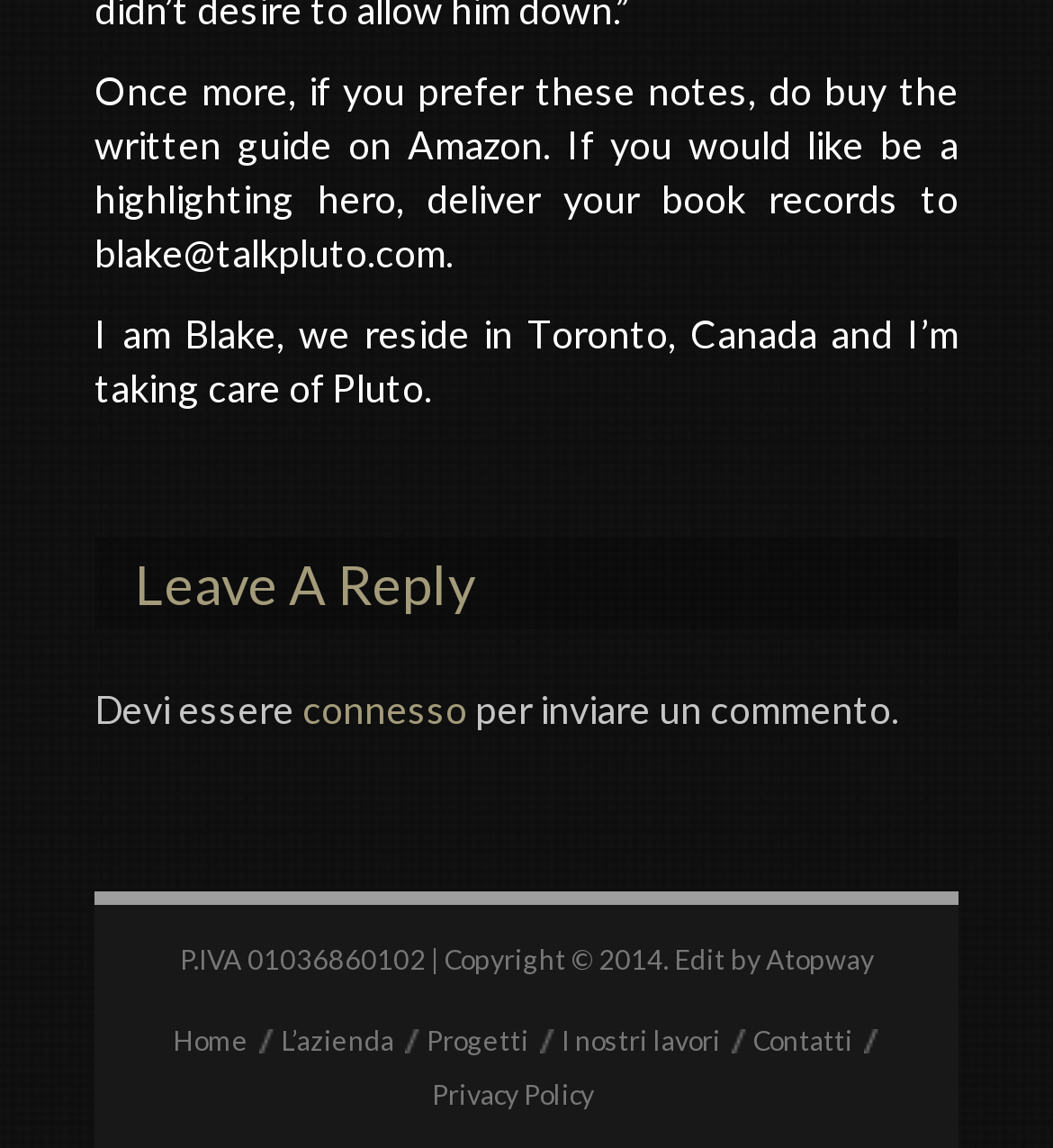Find the bounding box coordinates for the area you need to click to carry out the instruction: "read the copyright information". The coordinates should be four float numbers between 0 and 1, indicated as [left, top, right, bottom].

[0.171, 0.822, 0.727, 0.85]